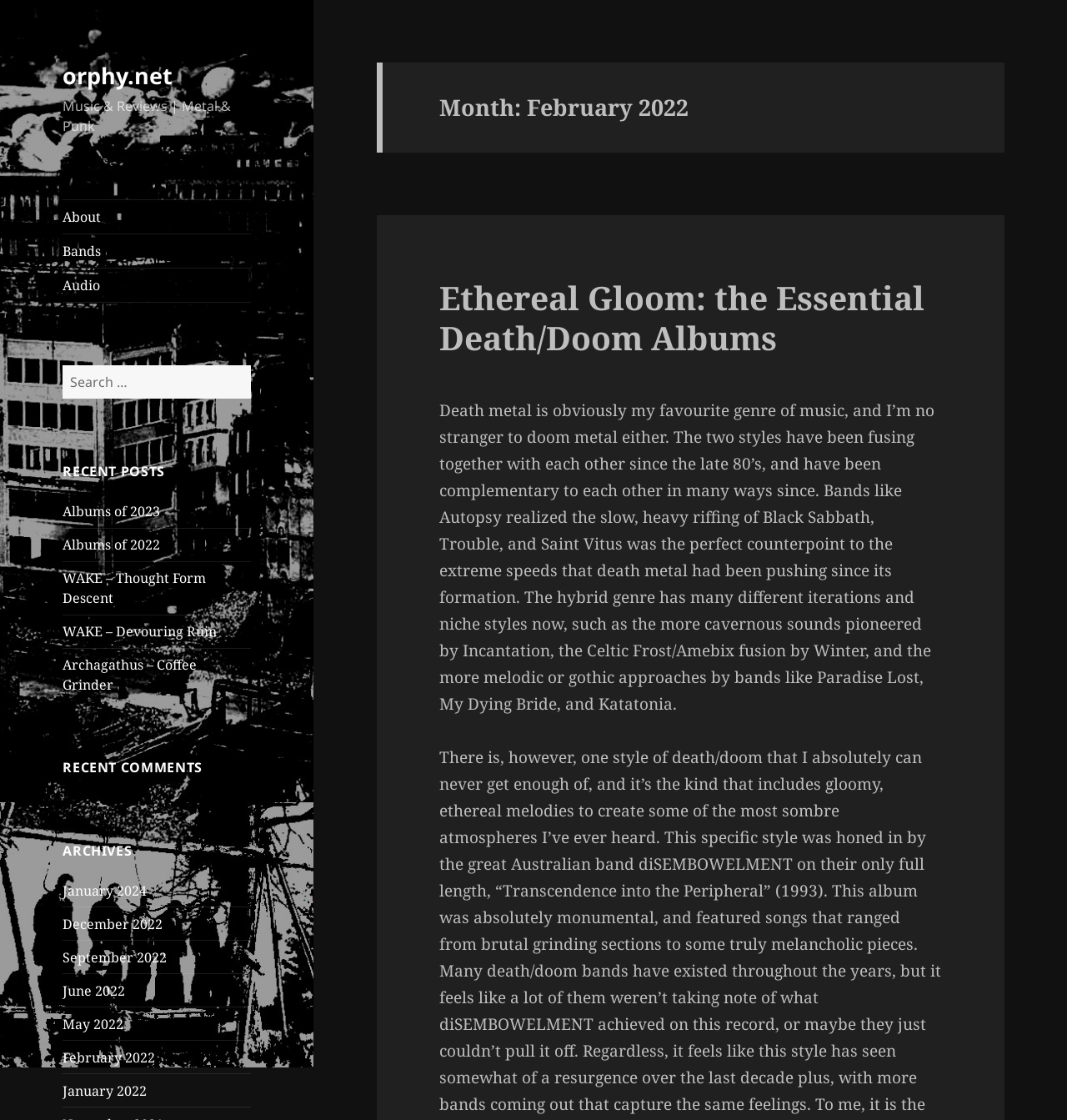Pinpoint the bounding box coordinates of the area that must be clicked to complete this instruction: "Read Ethereal Gloom article".

[0.412, 0.246, 0.866, 0.321]